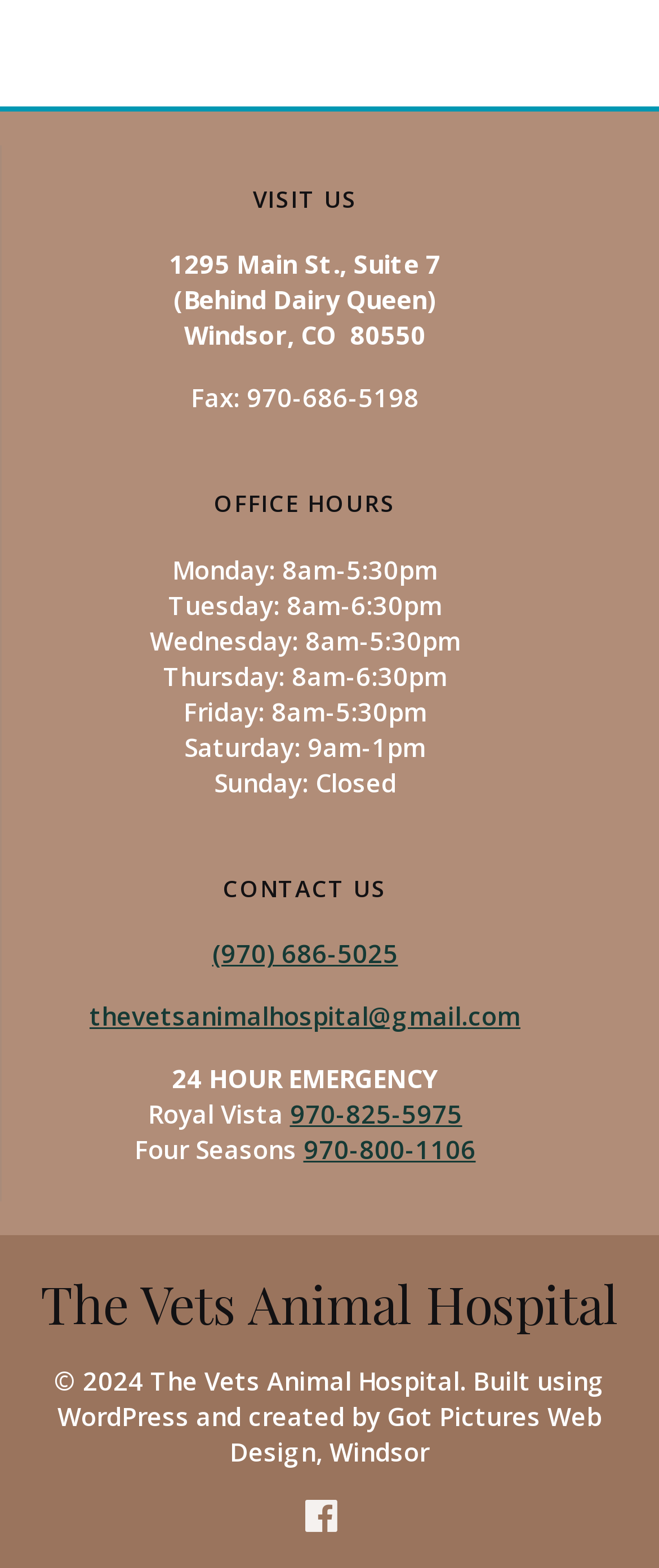Please provide a one-word or phrase answer to the question: 
What is the address of The Vets Animal Hospital?

1295 Main St., Suite 7